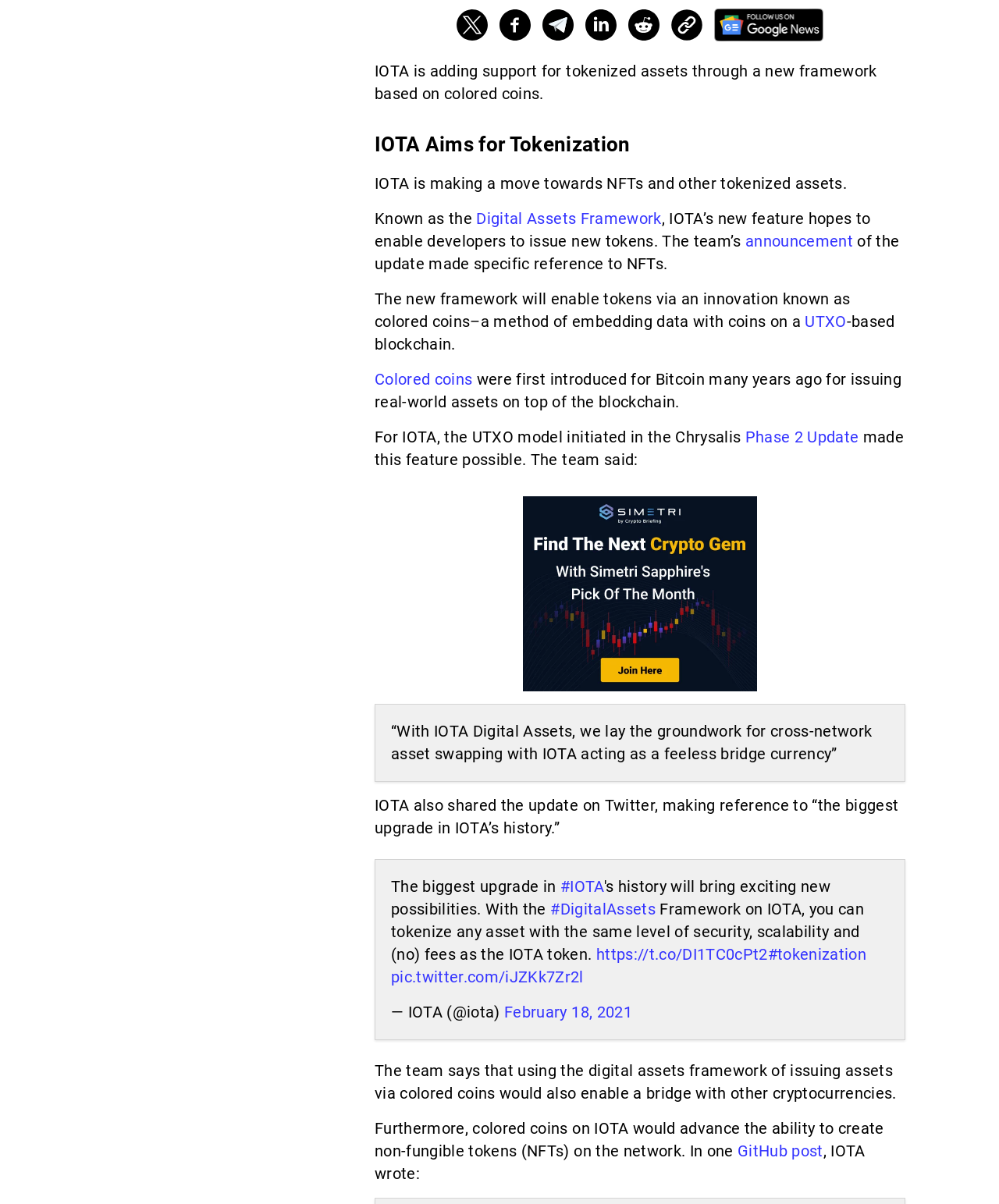Extract the bounding box coordinates of the UI element described: "aria-label="x icon"". Provide the coordinates in the format [left, top, right, bottom] with values ranging from 0 to 1.

[0.457, 0.023, 0.488, 0.036]